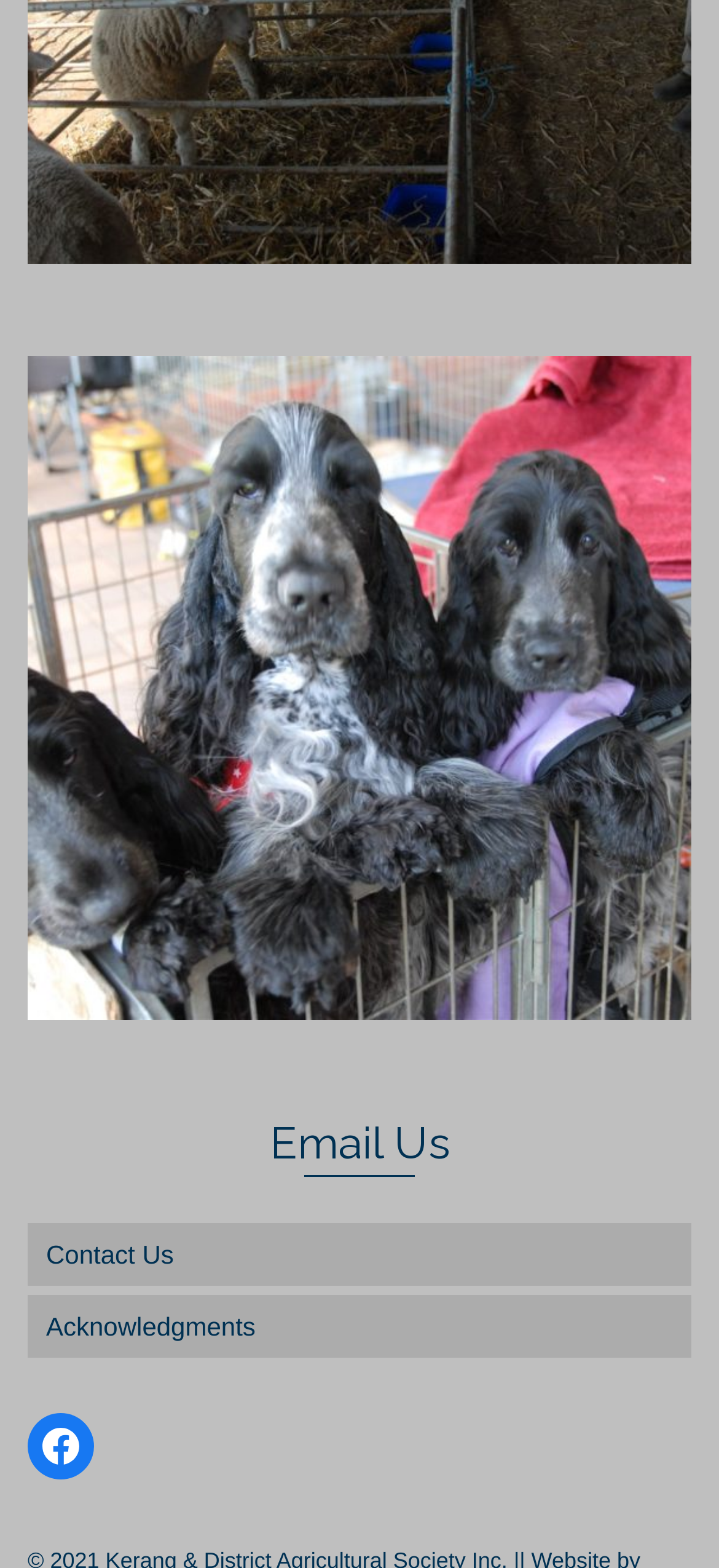Refer to the screenshot and give an in-depth answer to this question: What is the purpose of the 'Email Us' section?

The 'Email Us' section is likely for users to contact the website or organization, as it contains a link to 'Contact Us' and is labeled as a heading.